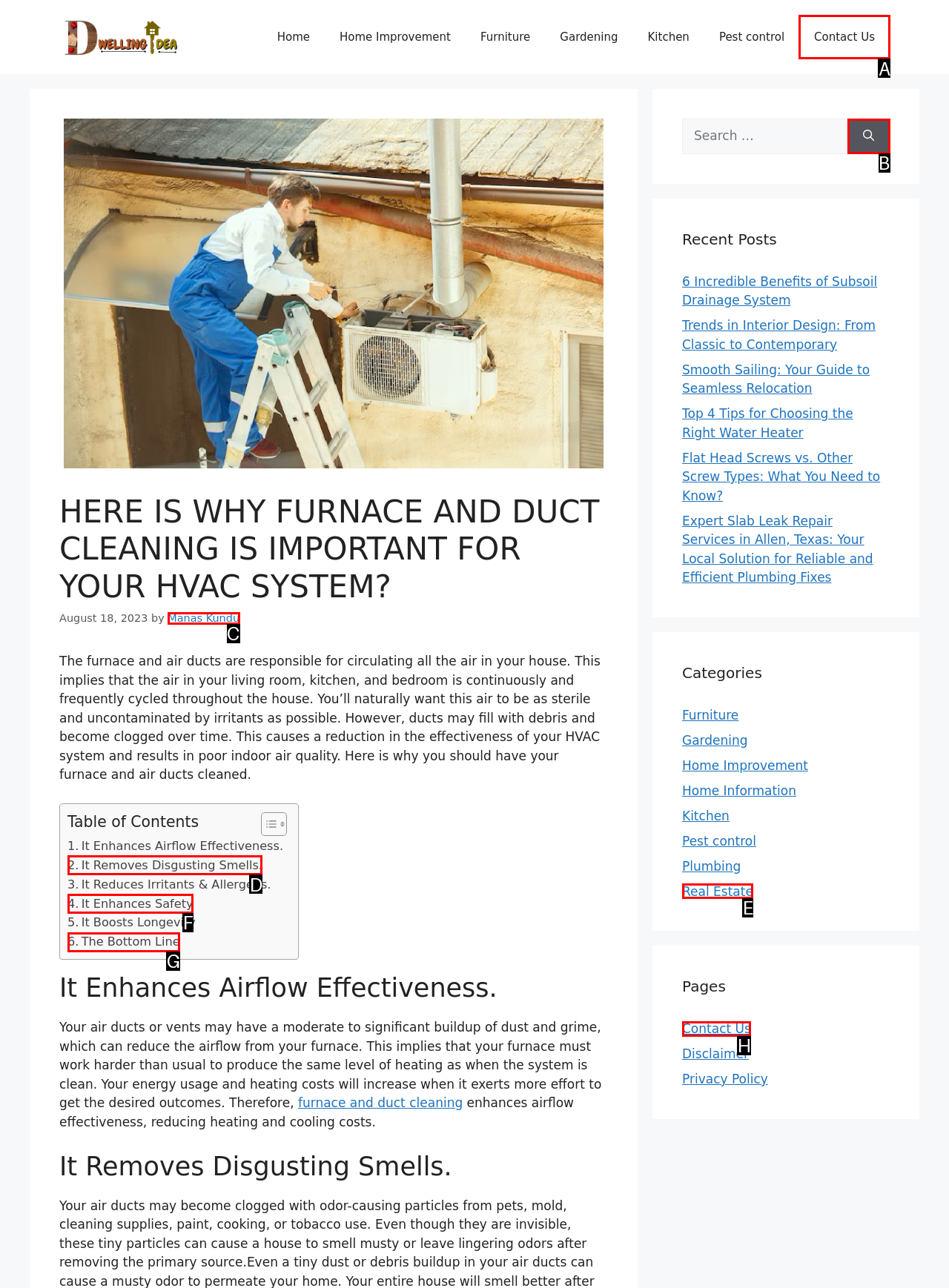To achieve the task: Click on the 'Contact Us' link, indicate the letter of the correct choice from the provided options.

A